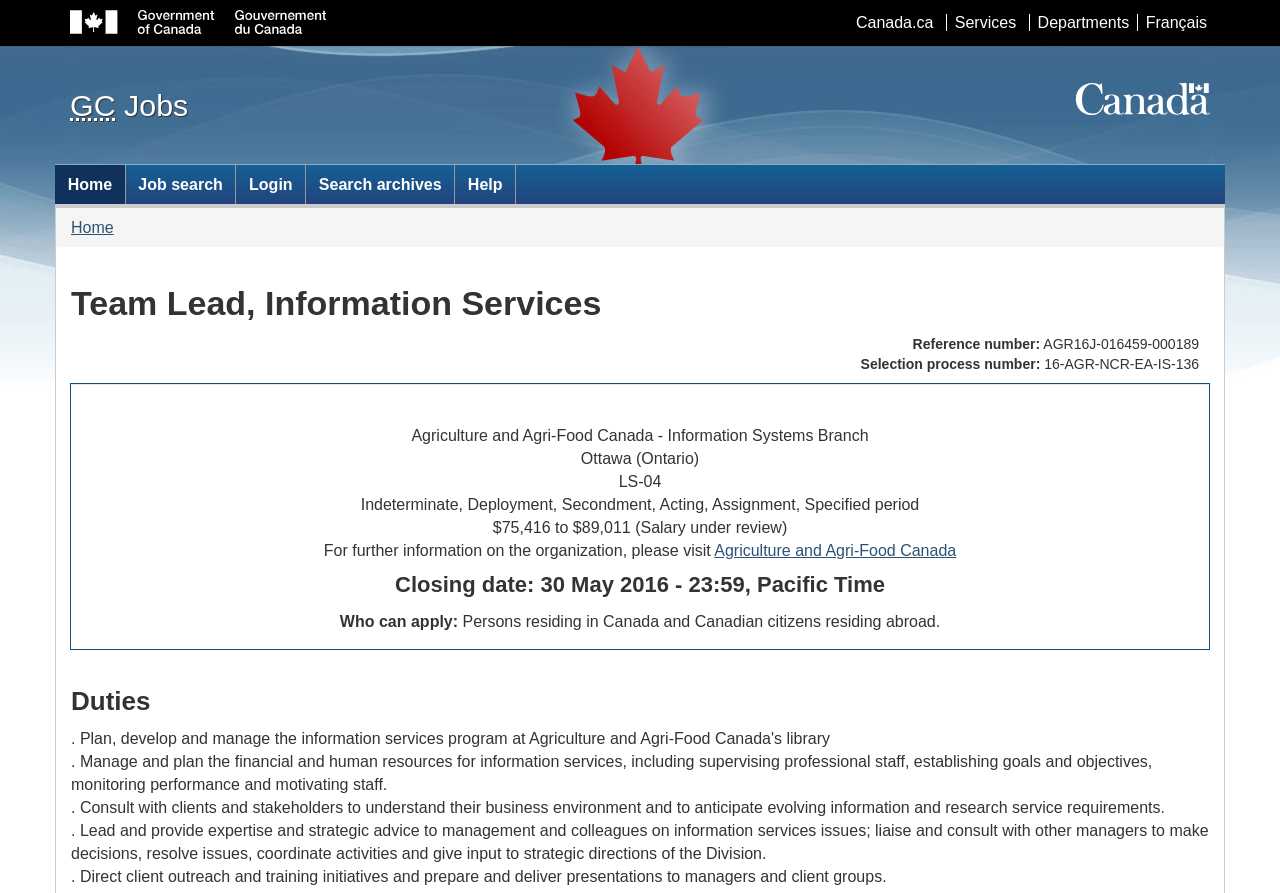Locate the bounding box coordinates of the item that should be clicked to fulfill the instruction: "Go to the 'Home' page".

[0.055, 0.245, 0.089, 0.264]